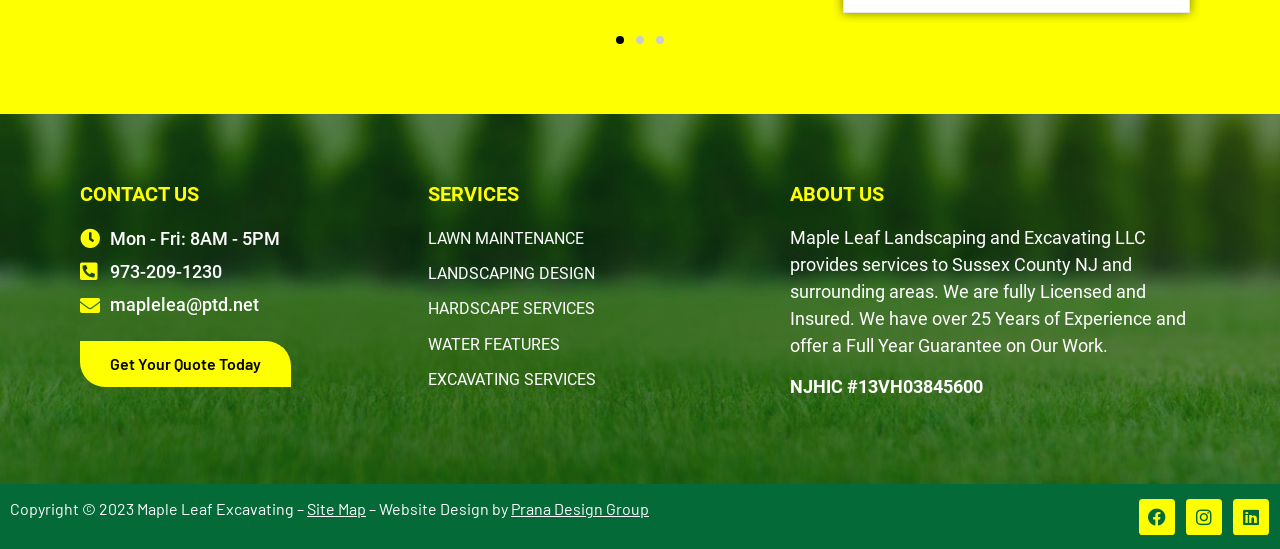Locate the UI element described as follows: "HARDSCAPE SERVICES". Return the bounding box coordinates as four float numbers between 0 and 1 in the order [left, top, right, bottom].

[0.334, 0.536, 0.602, 0.592]